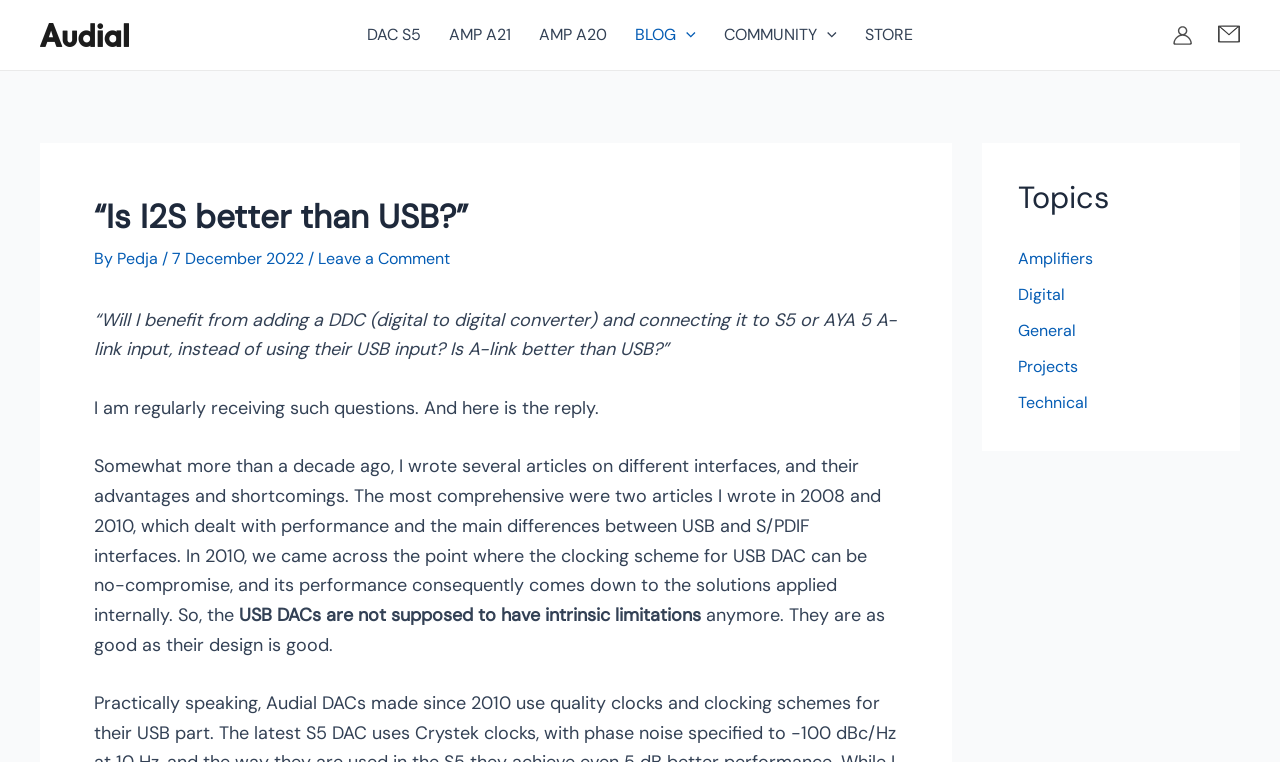Reply to the question with a single word or phrase:
How many navigation links are in the site navigation menu?

6